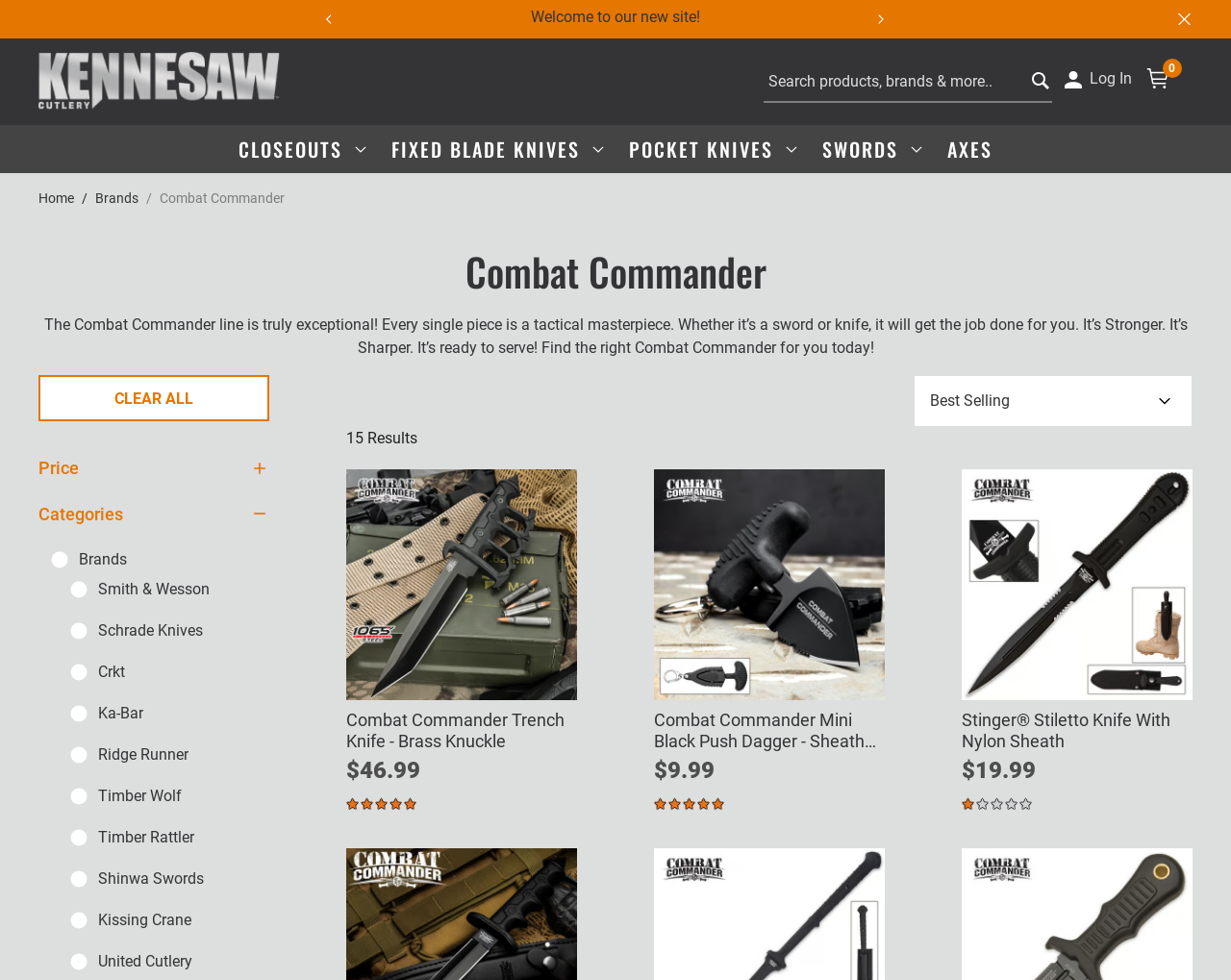Please find the bounding box for the UI element described by: "CLOSEOUTS".

[0.186, 0.128, 0.31, 0.177]